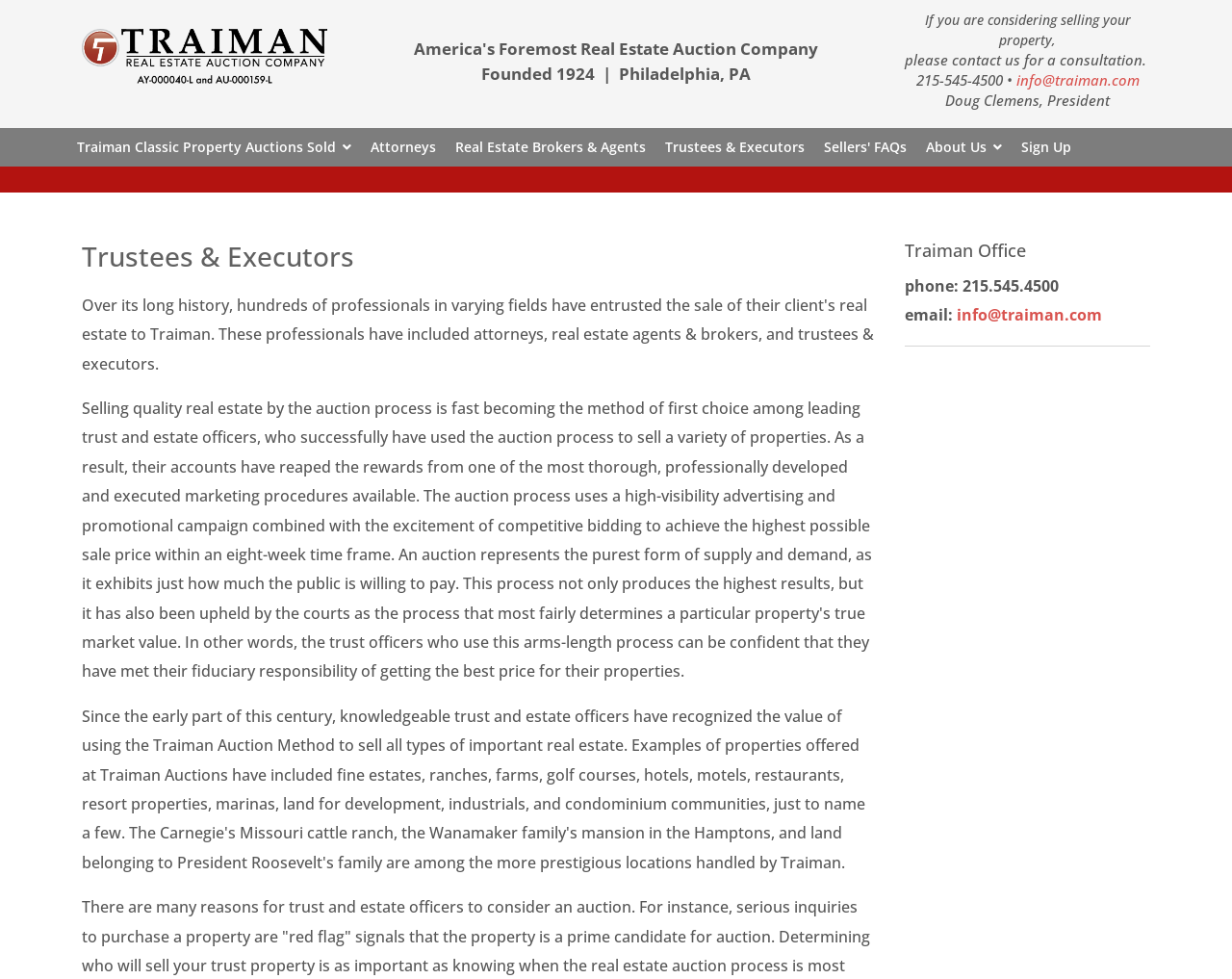Pinpoint the bounding box coordinates of the element to be clicked to execute the instruction: "Contact us for a consultation".

[0.825, 0.072, 0.925, 0.091]